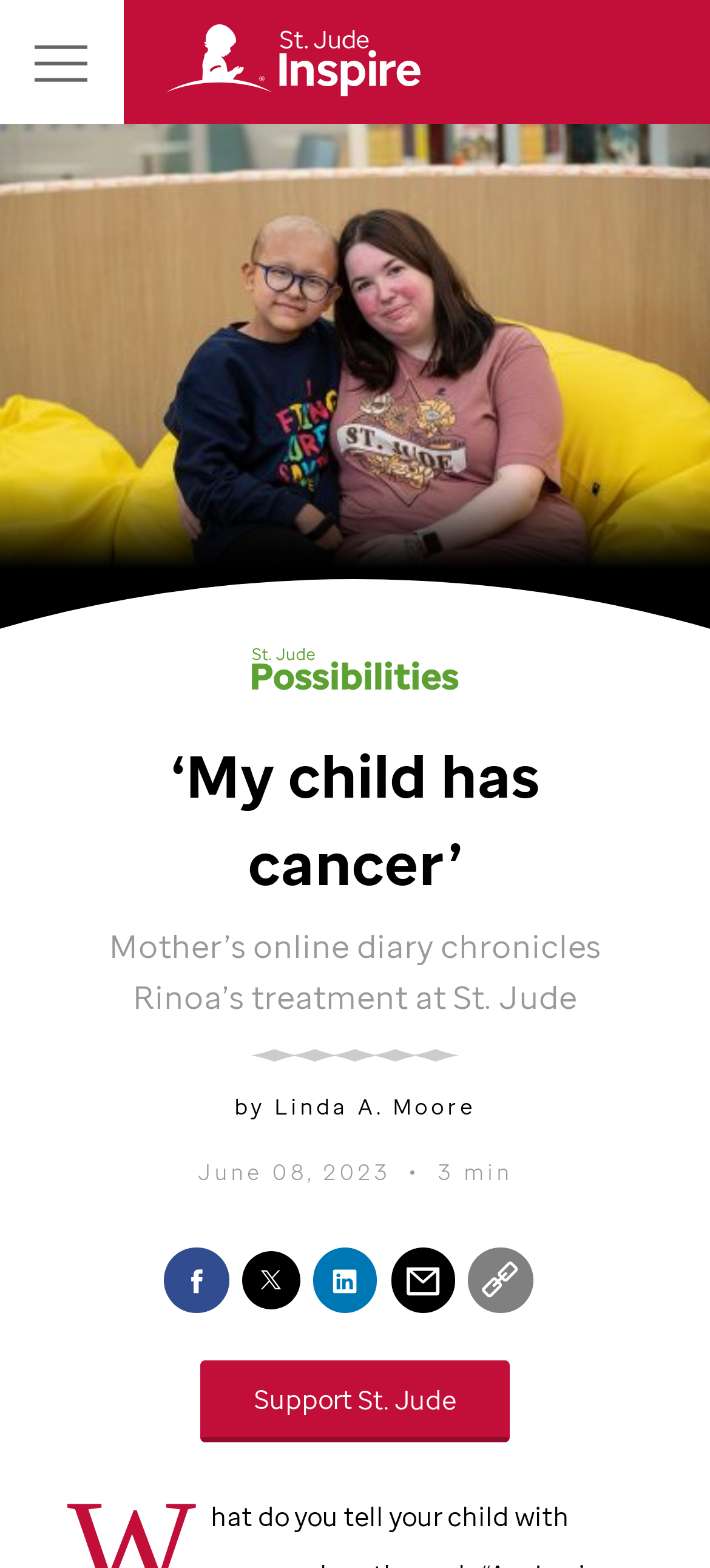How long does it take to read the diary entry?
Look at the image and respond with a single word or a short phrase.

3 min